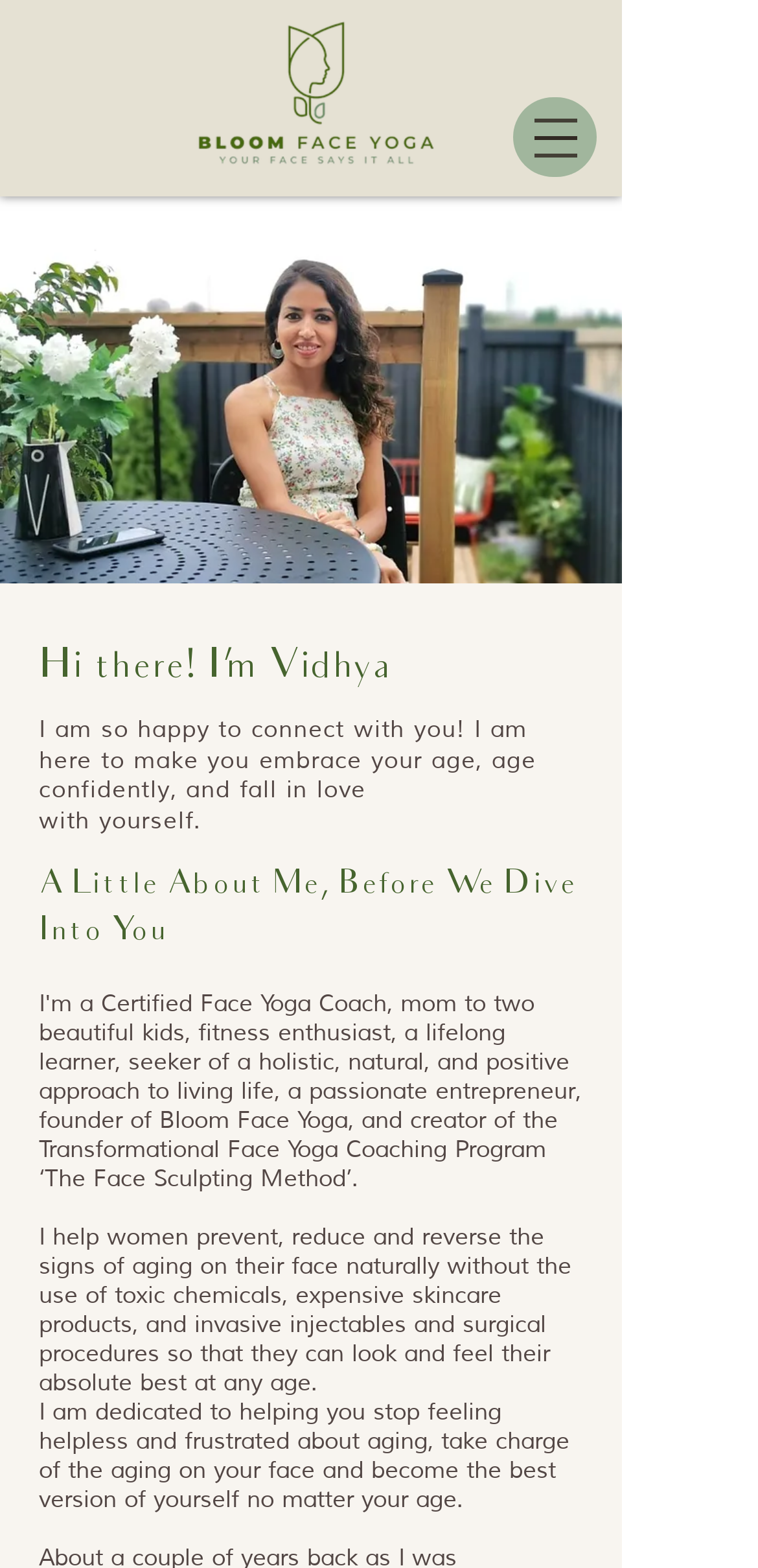What is the navigation menu button labeled as?
Look at the screenshot and respond with one word or a short phrase.

Open navigation menu